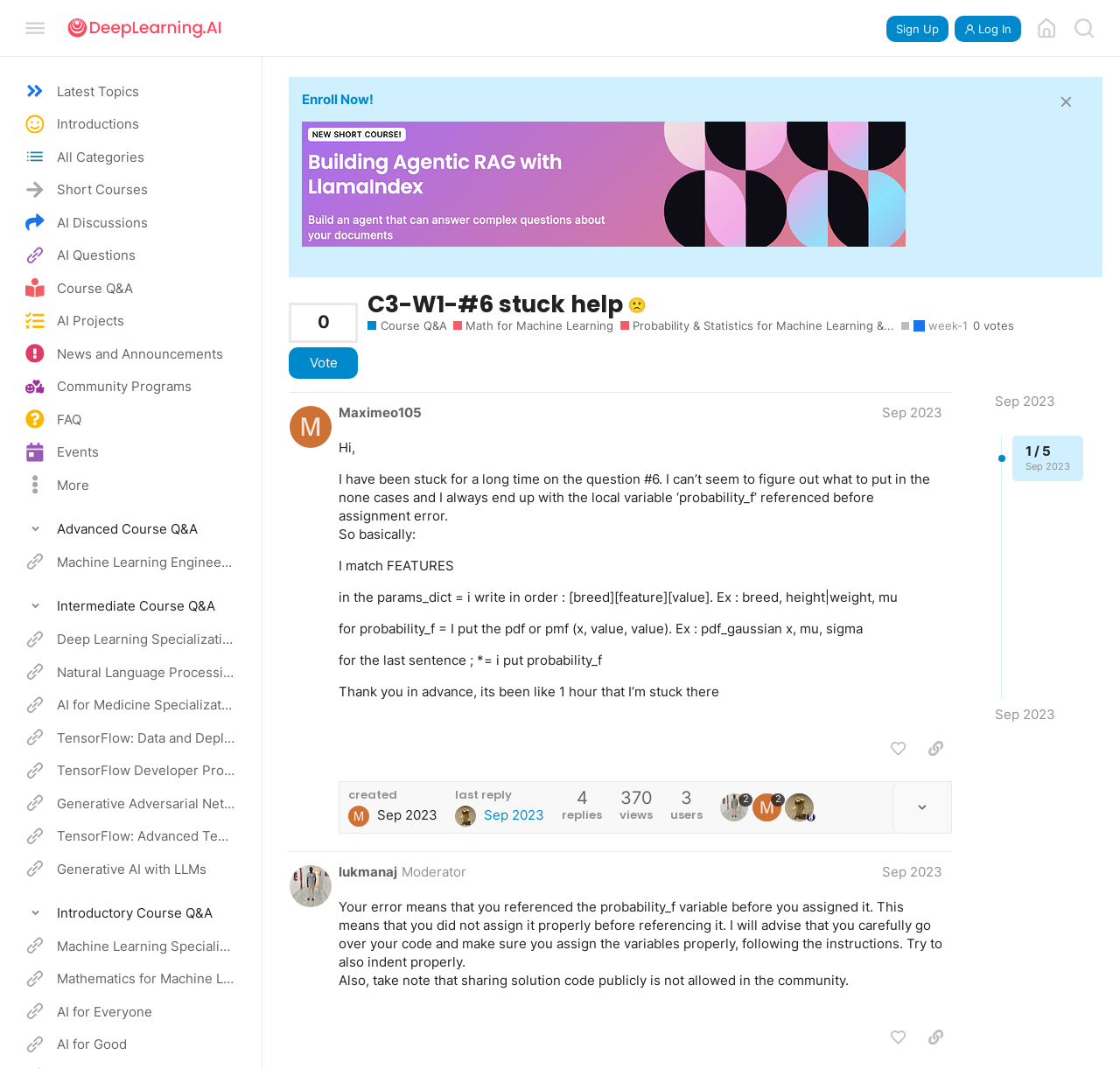Locate and generate the text content of the webpage's heading.

C3-W1-#6 stuck help 